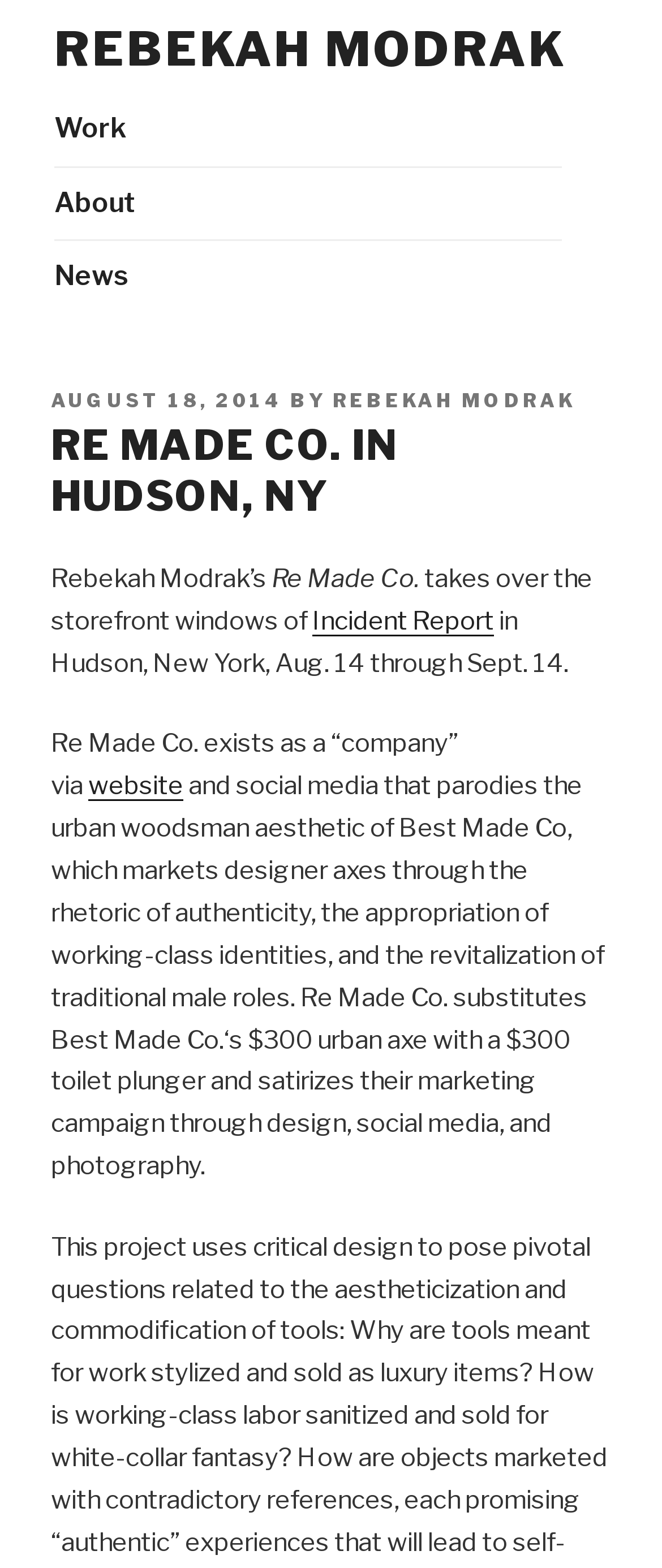Examine the screenshot and answer the question in as much detail as possible: What is the product being satirized?

I found the answer by reading the text 'Re Made Co. substitutes Best Made Co.‘s $300 urban axe with a $300 toilet plunger' which indicates that the product being satirized is an urban axe.